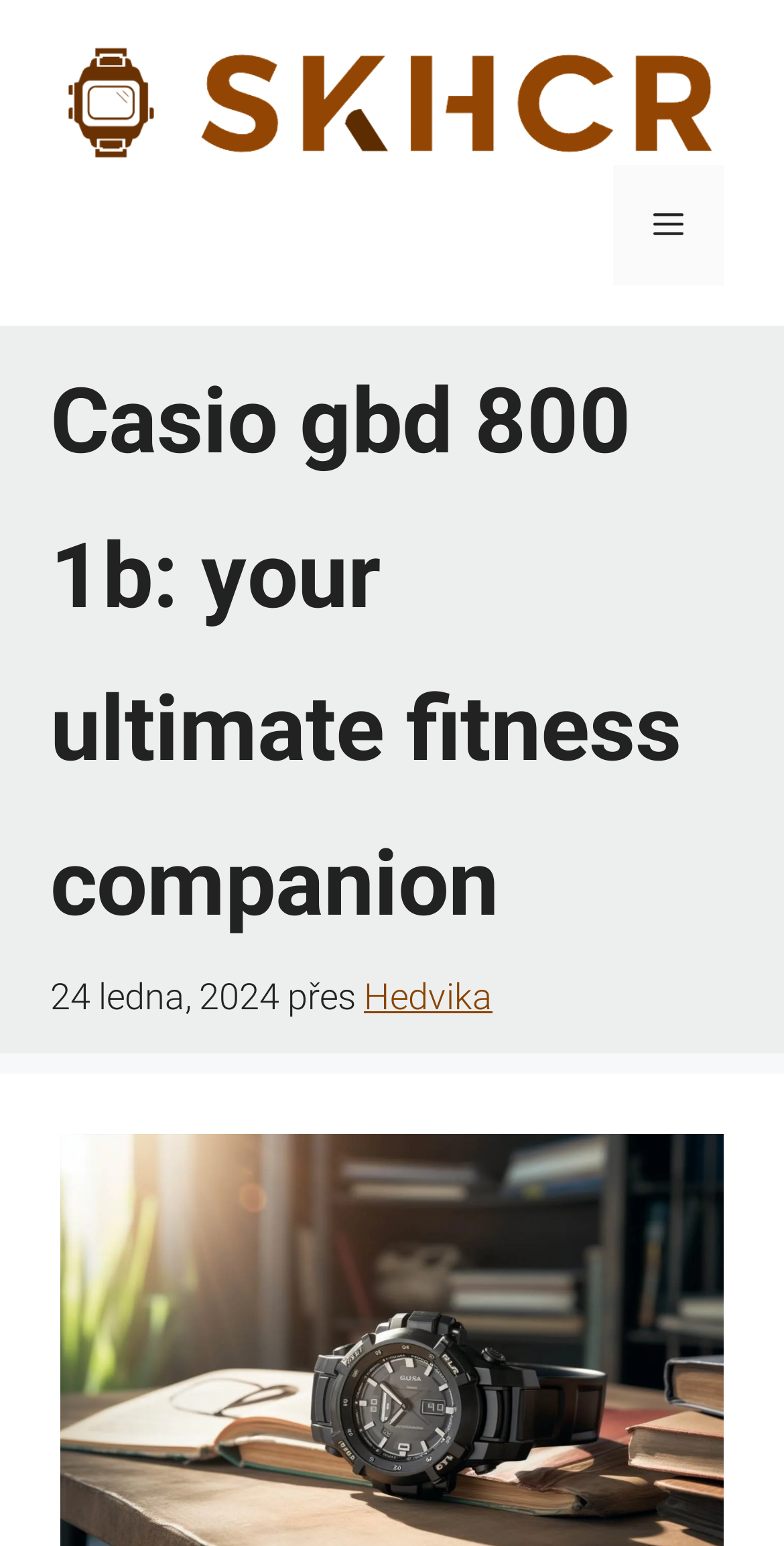Provide your answer to the question using just one word or phrase: What is the date mentioned on the webpage?

24 ledna, 2024